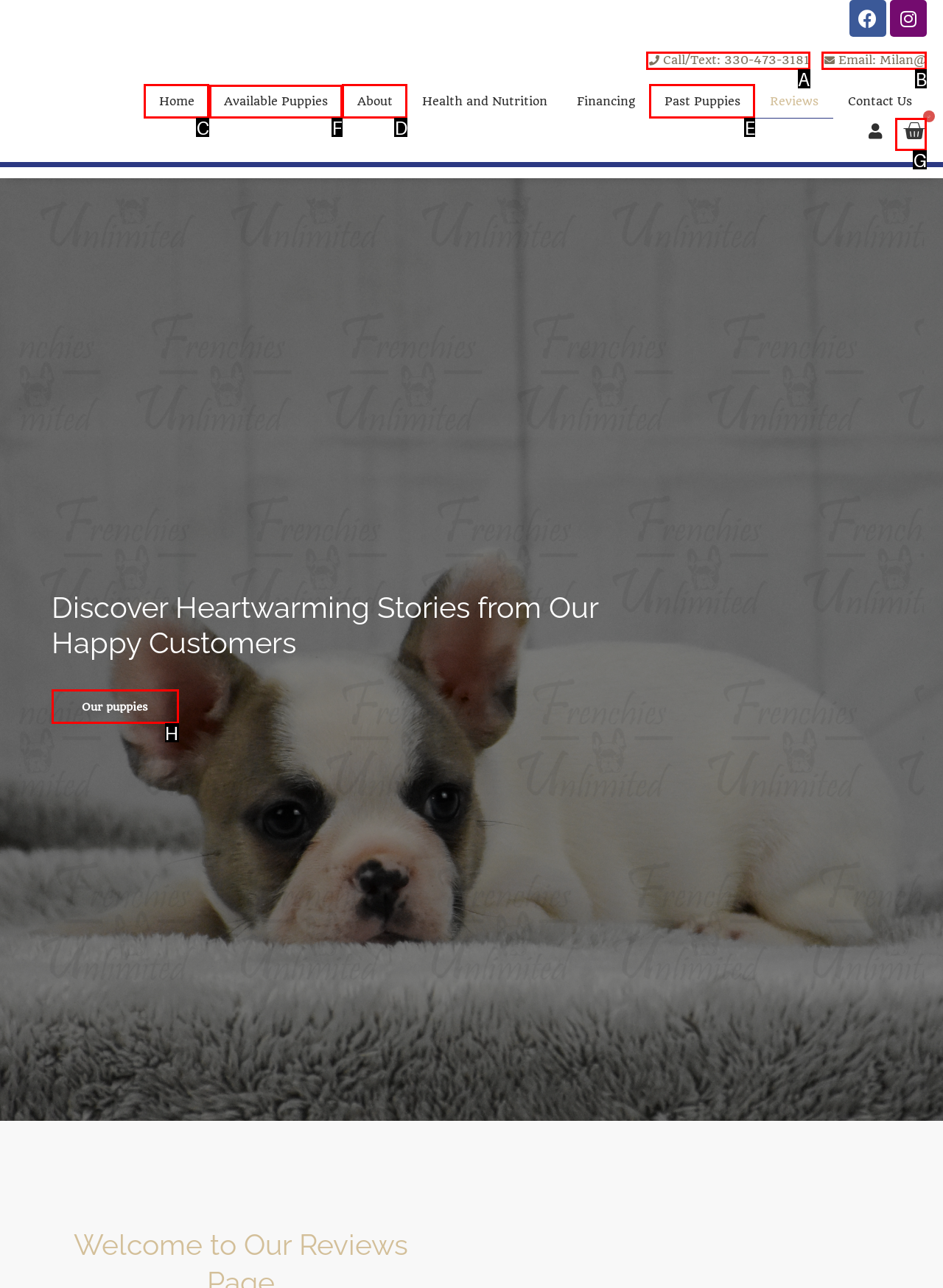Which HTML element should be clicked to complete the following task: Check available puppies?
Answer with the letter corresponding to the correct choice.

F